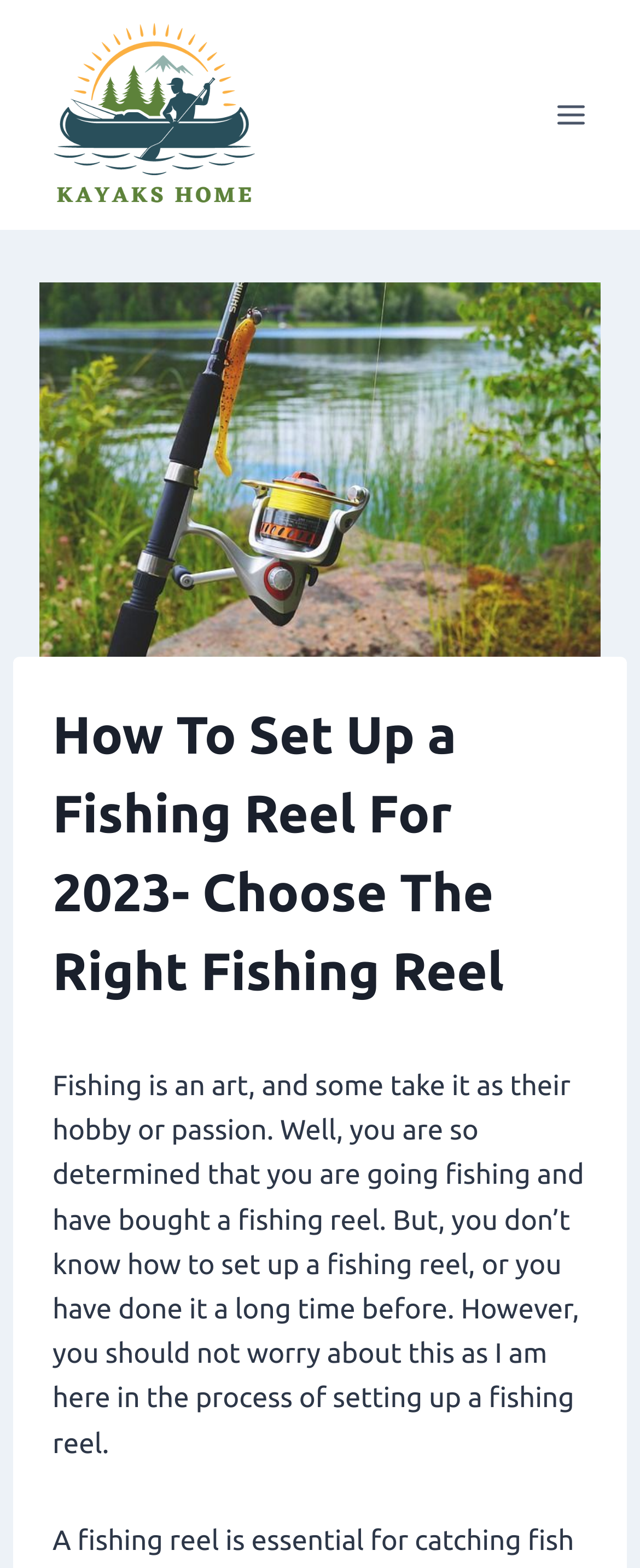Extract the bounding box coordinates for the UI element described as: "alt="Kayaks Home Logo"".

[0.062, 0.0, 0.421, 0.147]